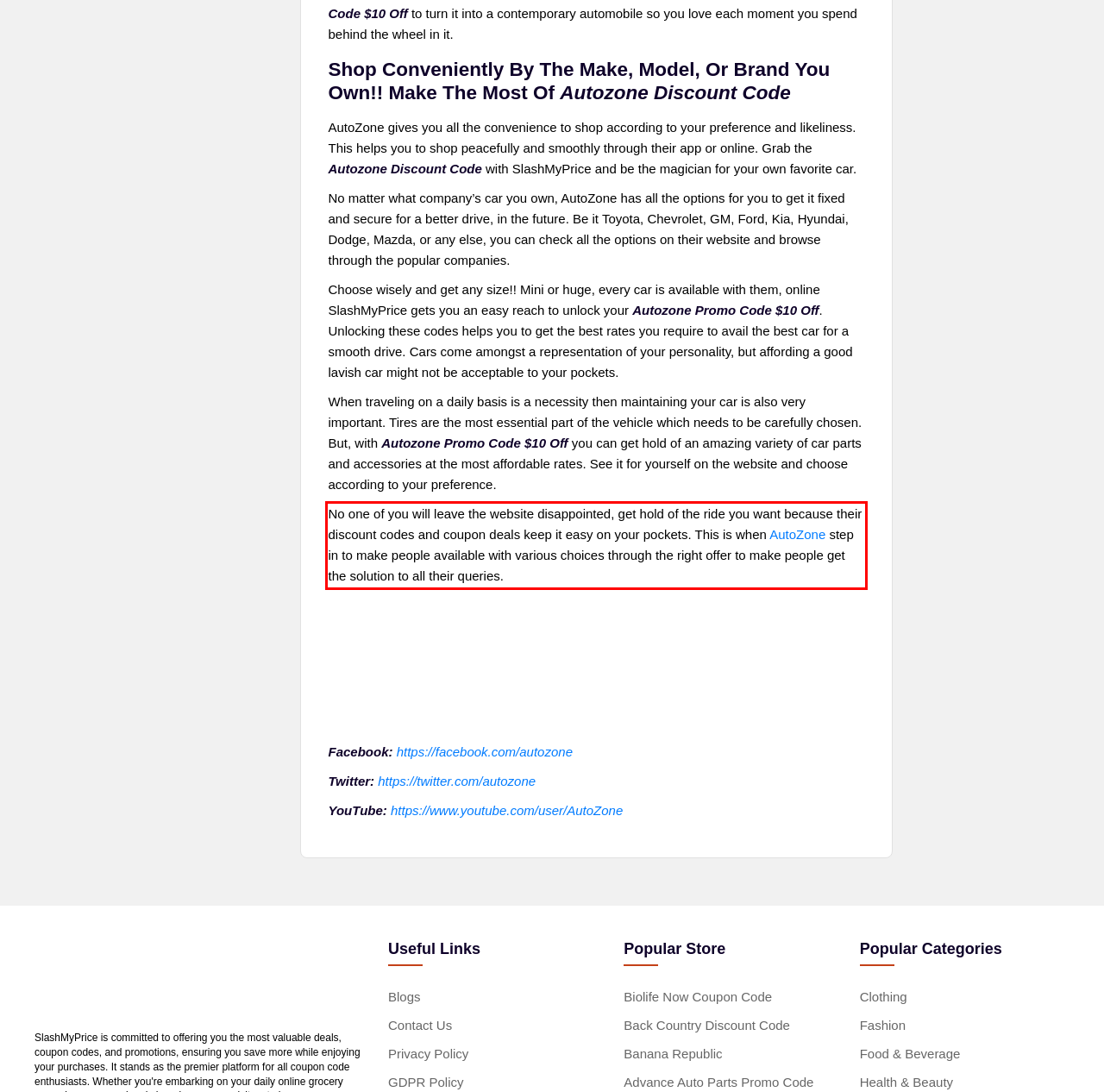Within the screenshot of the webpage, locate the red bounding box and use OCR to identify and provide the text content inside it.

No one of you will leave the website disappointed, get hold of the ride you want because their discount codes and coupon deals keep it easy on your pockets. This is when AutoZone step in to make people available with various choices through the right offer to make people get the solution to all their queries.